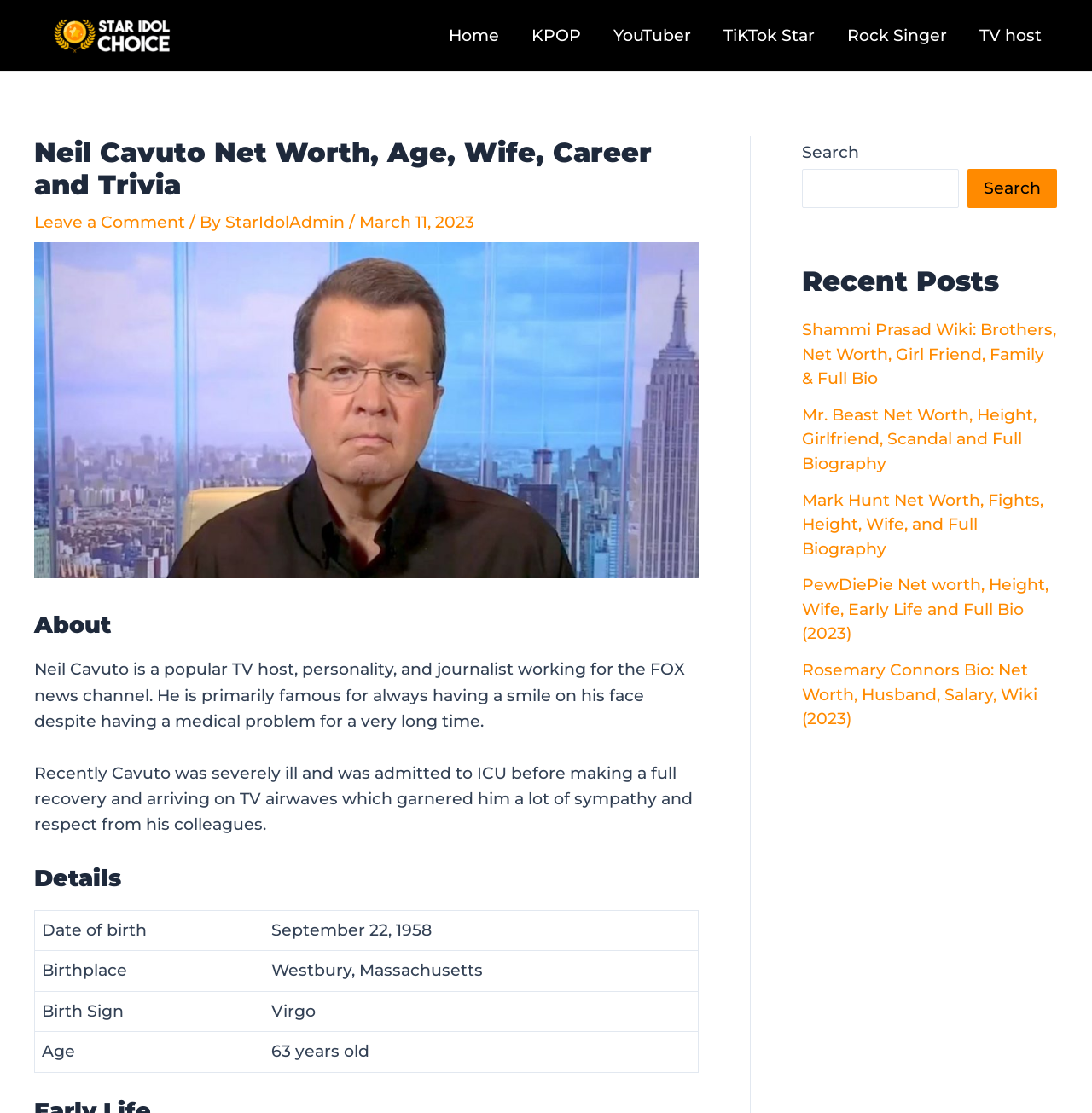Please identify the bounding box coordinates of the area that needs to be clicked to follow this instruction: "Search for a topic".

[0.734, 0.152, 0.878, 0.187]